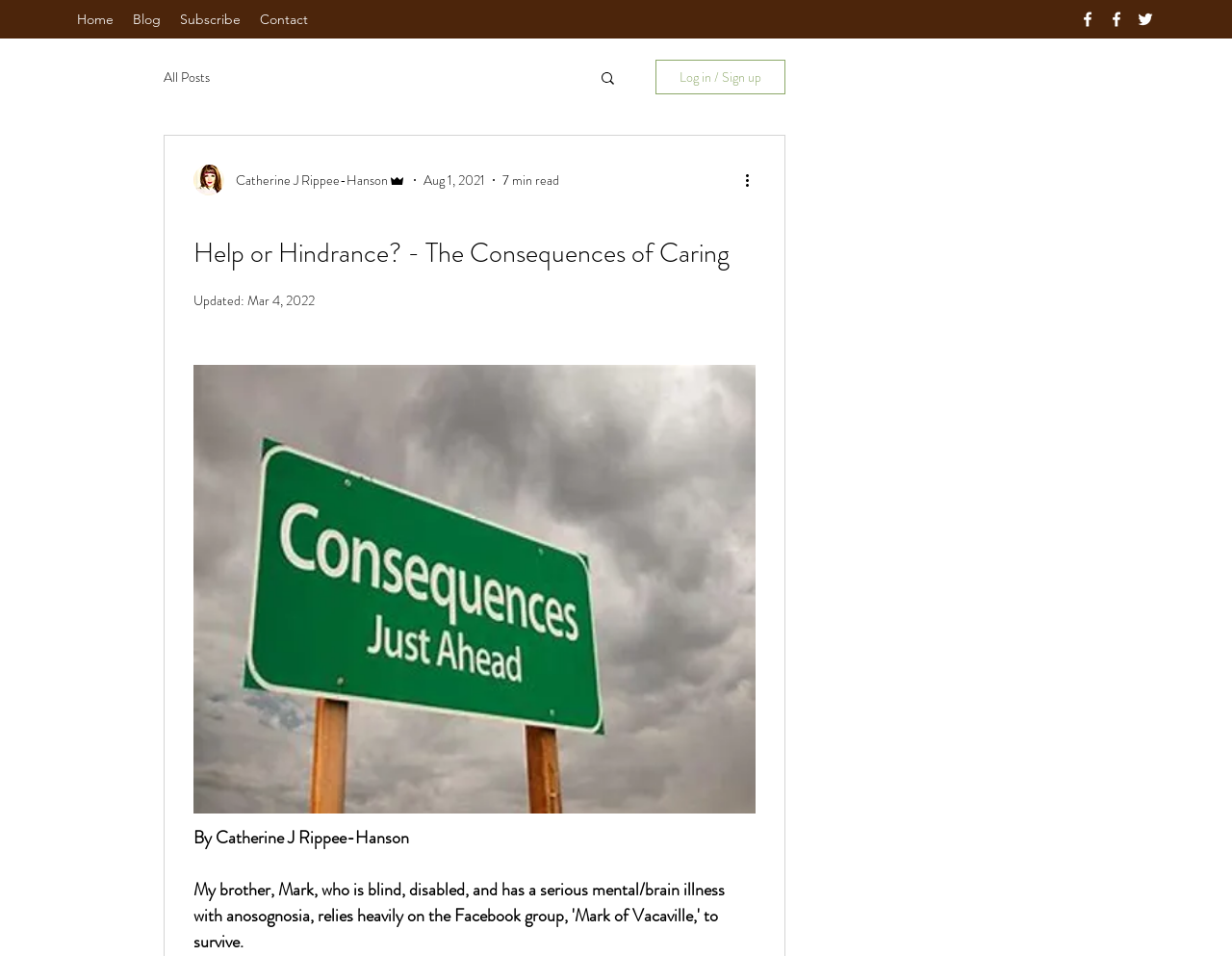How many social media links are there?
Look at the image and answer the question using a single word or phrase.

3